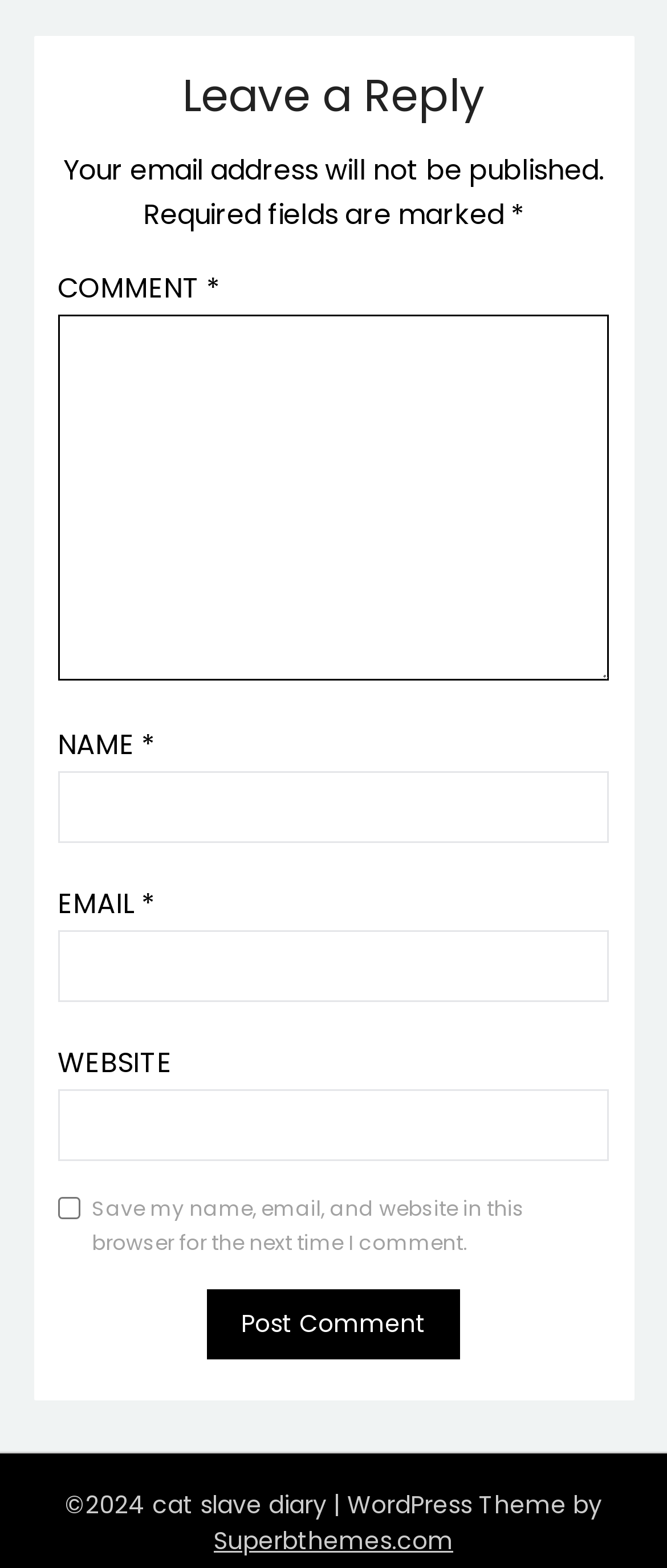Refer to the image and provide a thorough answer to this question:
What is required to post a comment?

Based on the webpage, the required fields to post a comment are marked with an asterisk (*). The fields that are required are 'COMMENT', 'NAME', and 'EMAIL'. This can be inferred from the static text 'Required fields are marked' and the asterisk symbol next to the required fields.